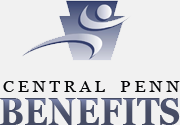What does the dynamic figure in motion symbolize?
Please provide a comprehensive answer based on the contents of the image.

The dynamic figure in motion symbolizes vitality and support because the caption explicitly states that it represents these two qualities, implying that the company values energy and assistance in its services.